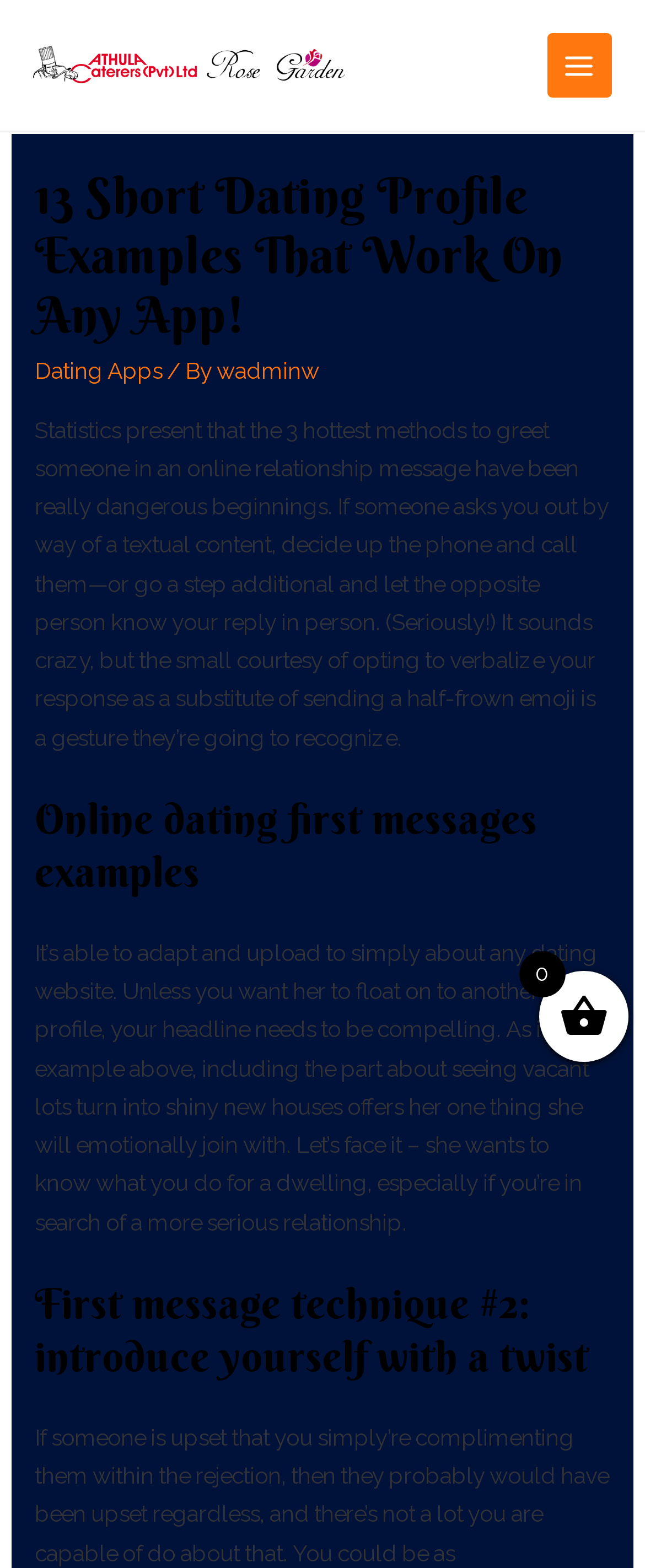What is the tone of the webpage's content? Observe the screenshot and provide a one-word or short phrase answer.

Informative and conversational